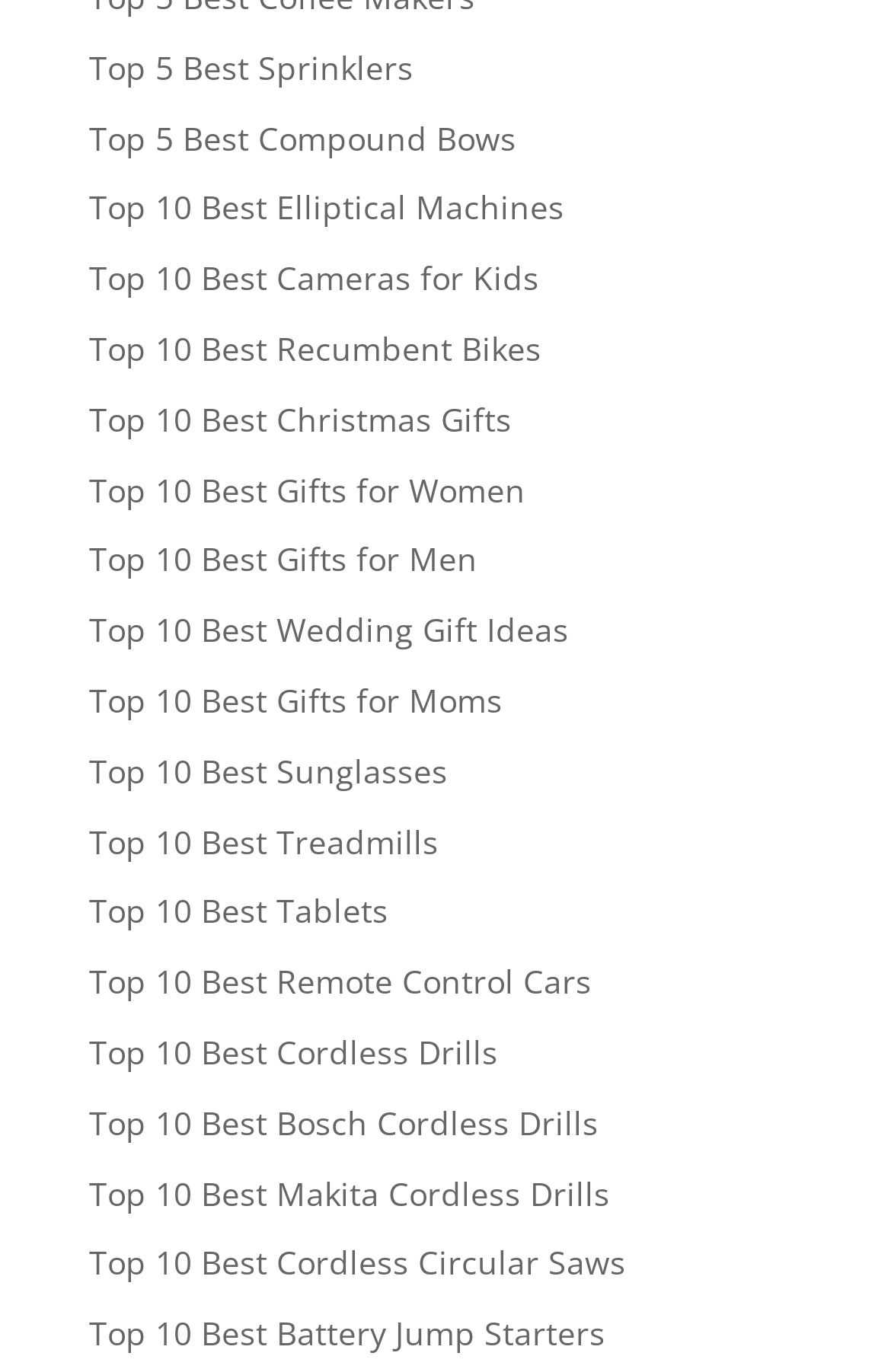Please determine the bounding box coordinates of the area that needs to be clicked to complete this task: 'Check top 10 best cameras for kids'. The coordinates must be four float numbers between 0 and 1, formatted as [left, top, right, bottom].

[0.1, 0.187, 0.605, 0.218]